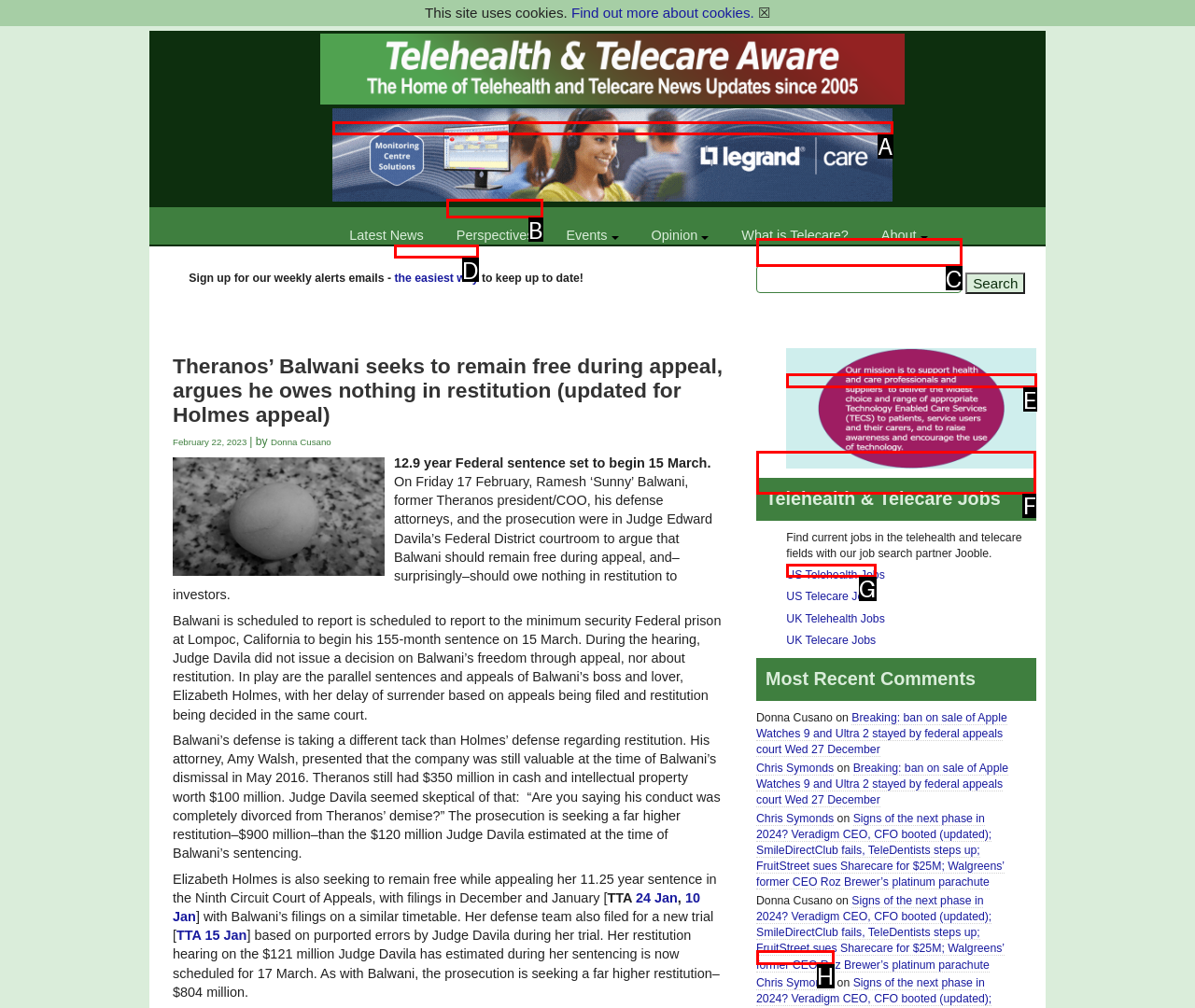Choose the UI element you need to click to carry out the task: View Telehealth & Telecare Jobs.
Respond with the corresponding option's letter.

F